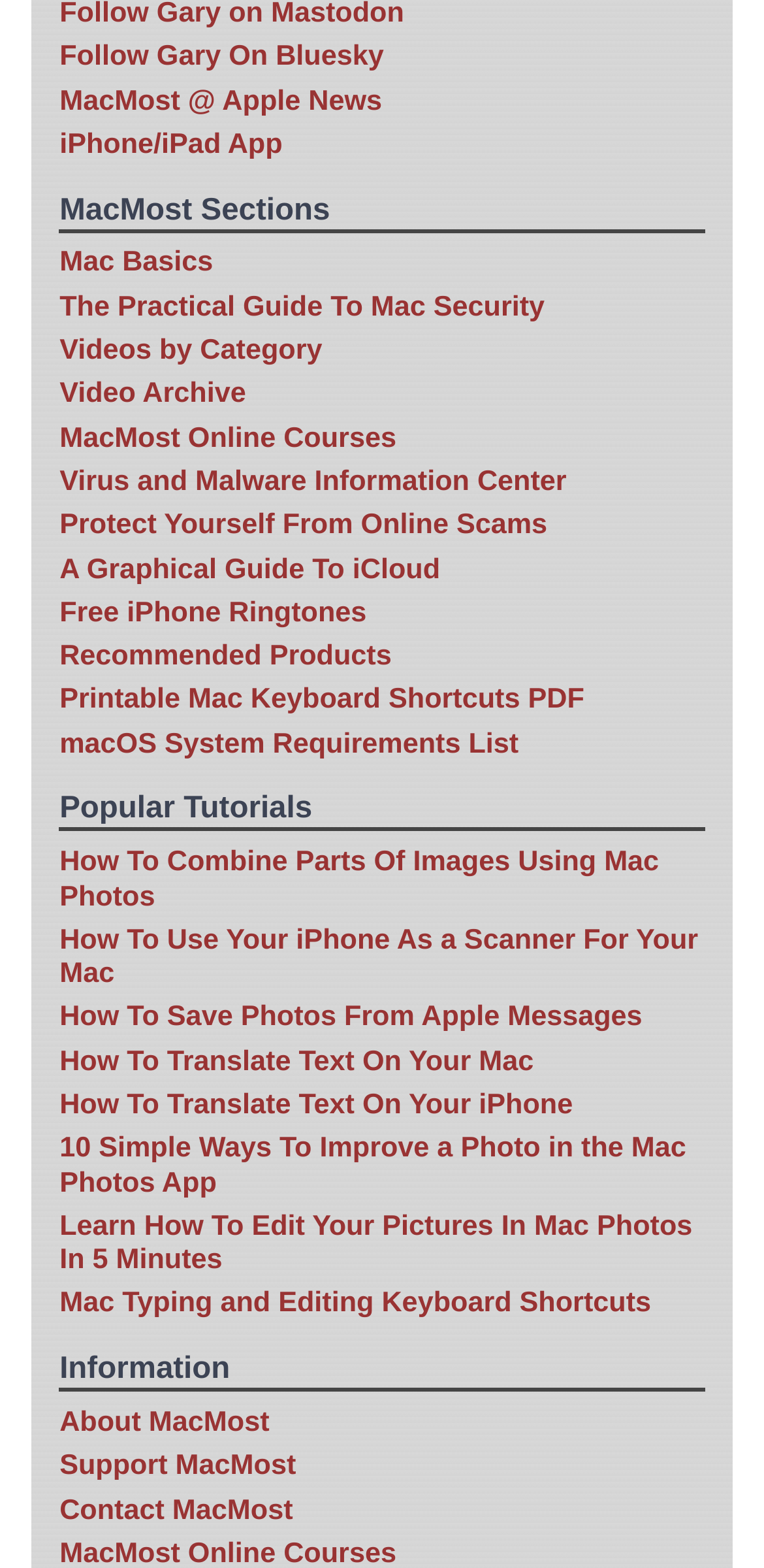Find the bounding box coordinates of the area to click in order to follow the instruction: "Support MacMost".

[0.078, 0.925, 0.387, 0.945]